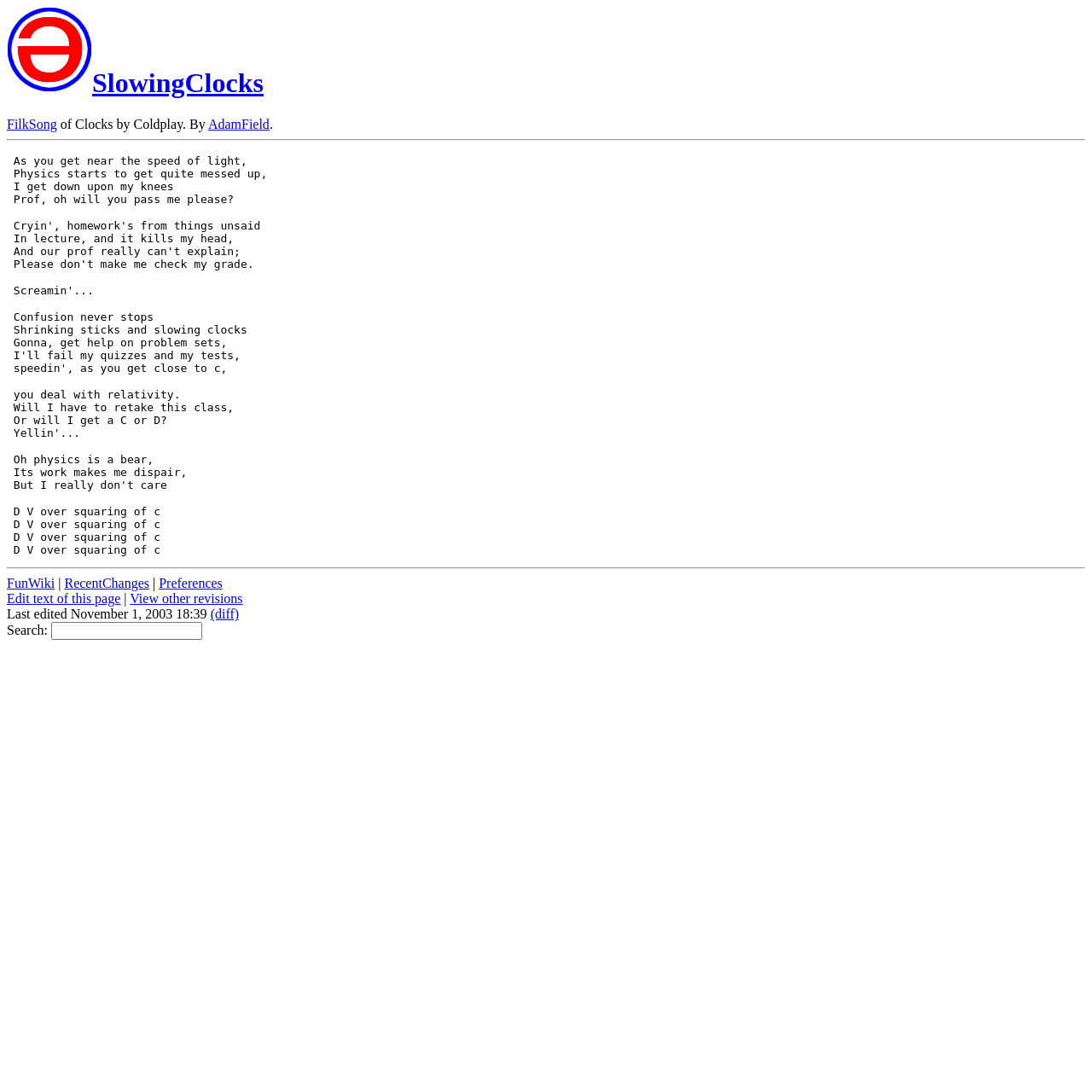With reference to the image, please provide a detailed answer to the following question: Who is the author of the song?

The author of the song is mentioned in the text 'of Clocks by Coldplay.'